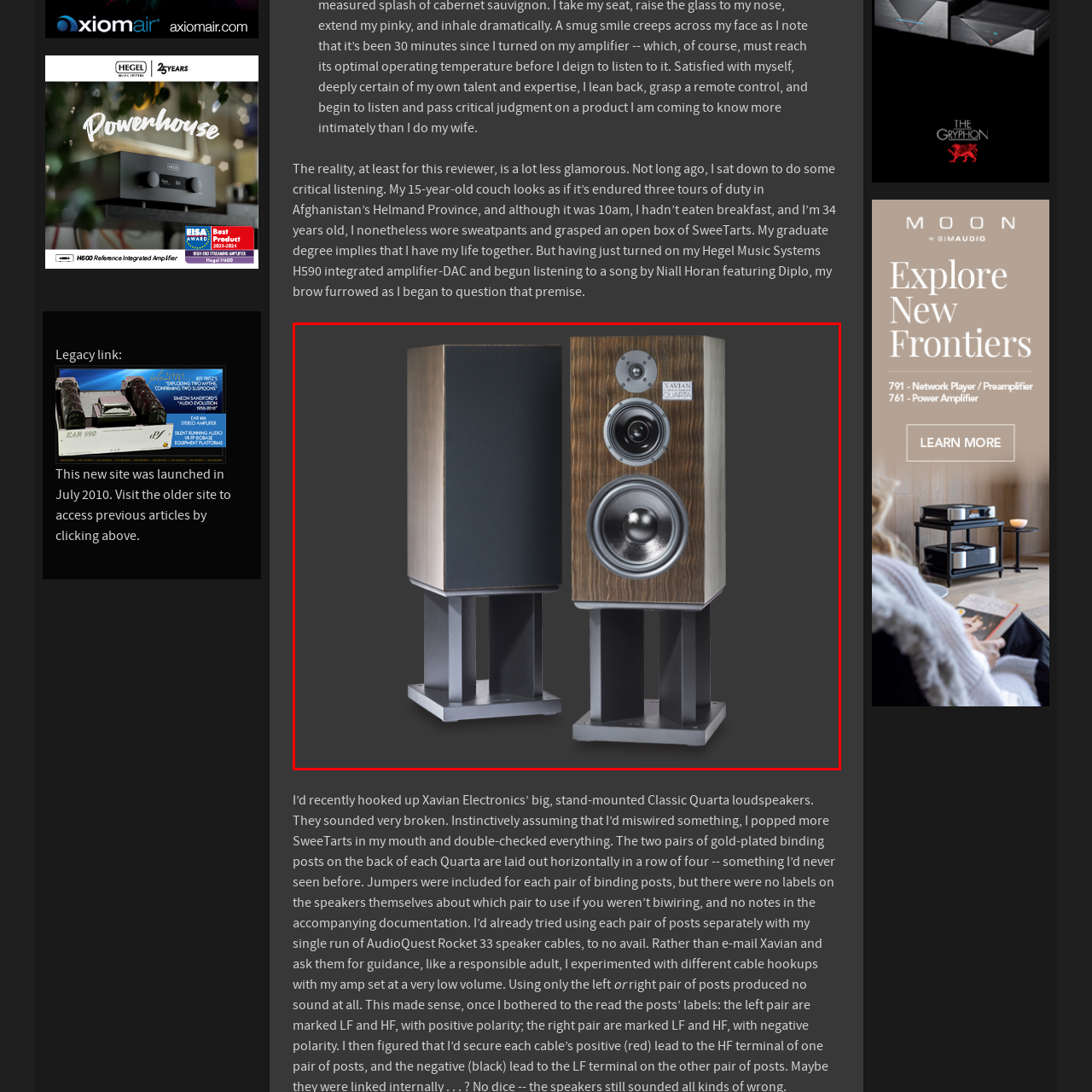Please provide a one-word or phrase response to the following question by examining the image within the red boundary:
How many drivers are visible on the front of the right speaker?

Two